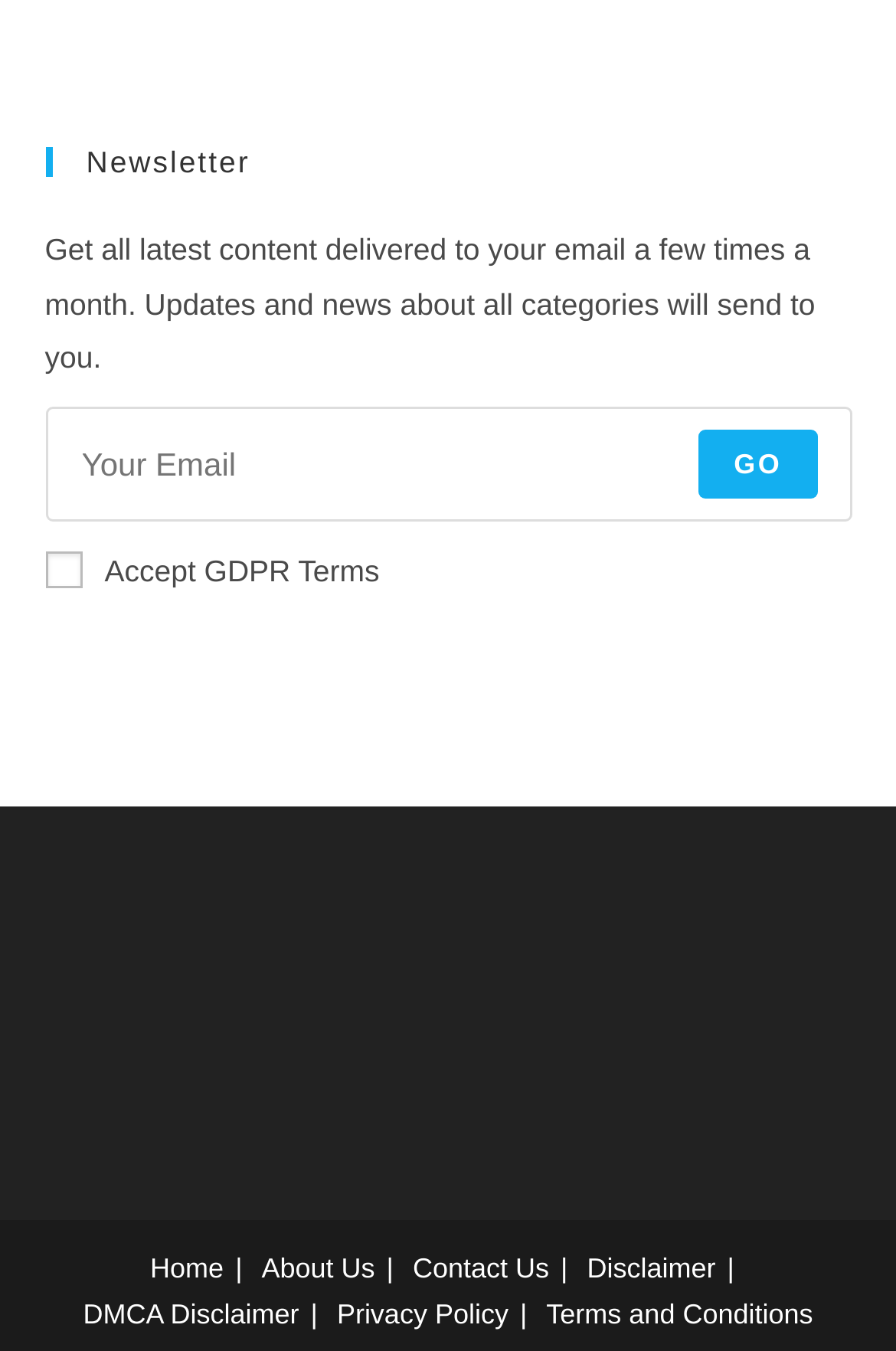What is the text on the submit button?
Please provide a detailed and thorough answer to the question.

The text on the submit button is 'GO', which is a StaticText element inside the button element with the description 'Submit email address'.